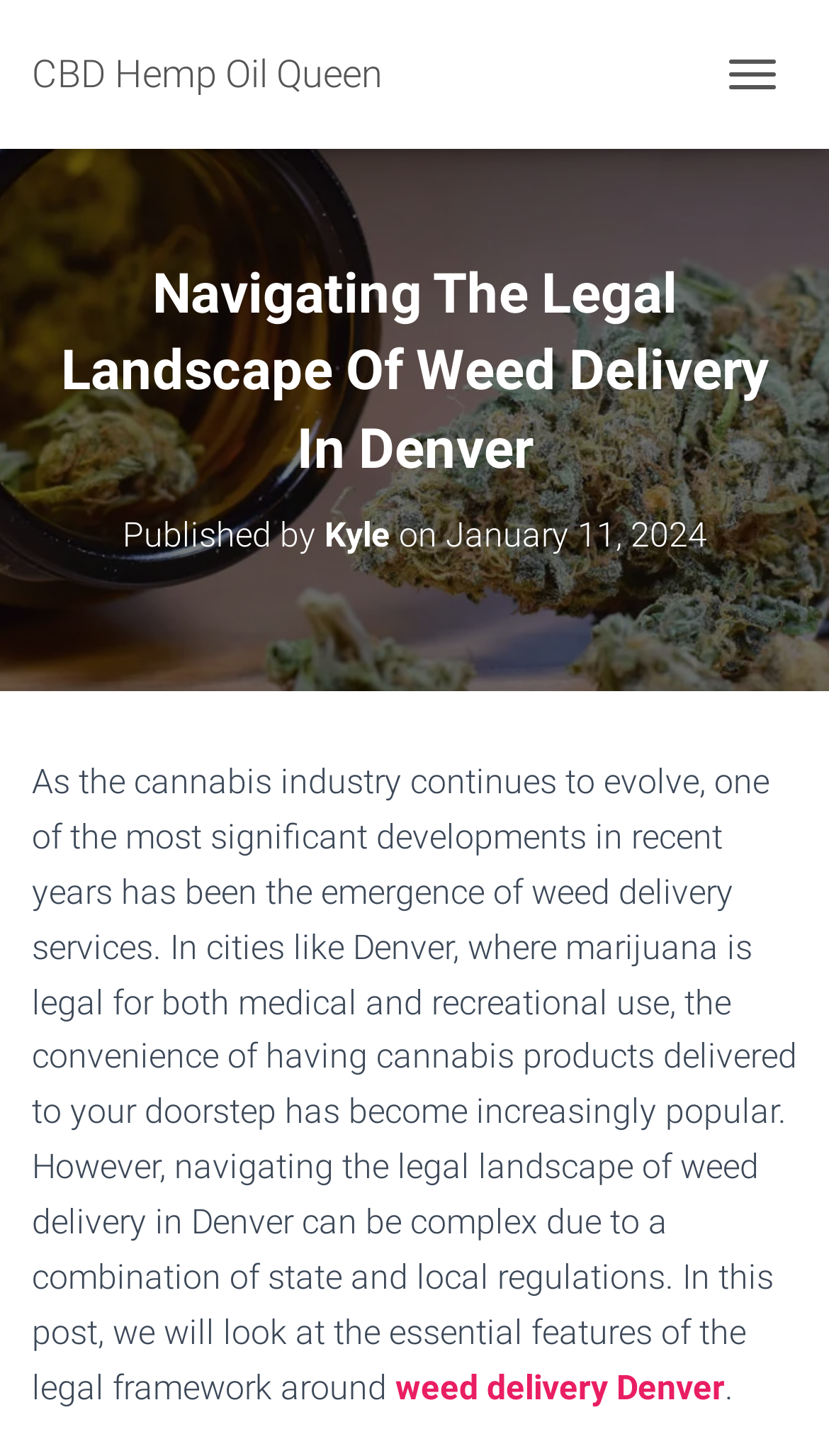Give a concise answer using only one word or phrase for this question:
What is the topic of the article?

Weed delivery in Denver